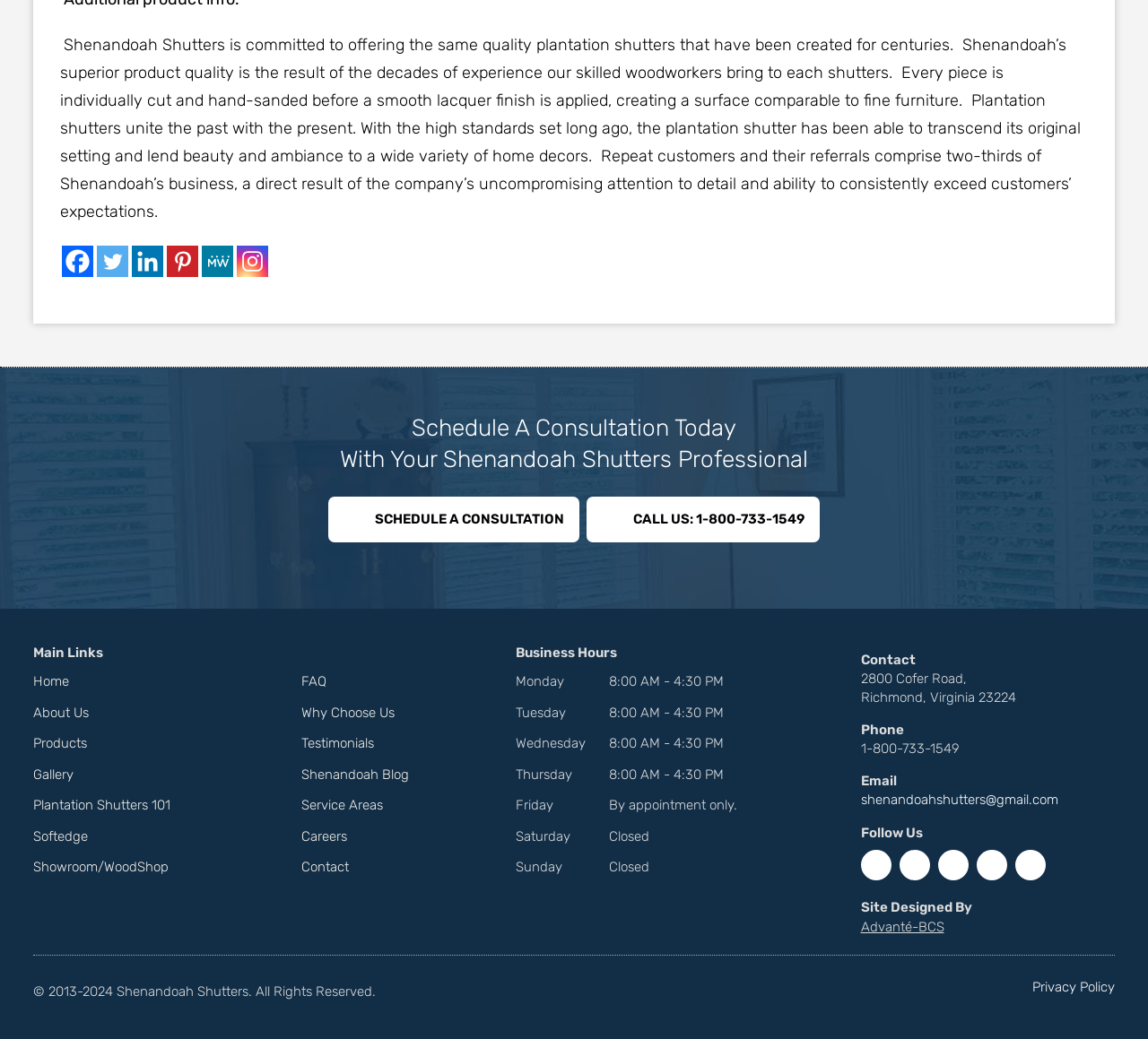Indicate the bounding box coordinates of the element that must be clicked to execute the instruction: "Click on Facebook link". The coordinates should be given as four float numbers between 0 and 1, i.e., [left, top, right, bottom].

[0.054, 0.236, 0.081, 0.267]